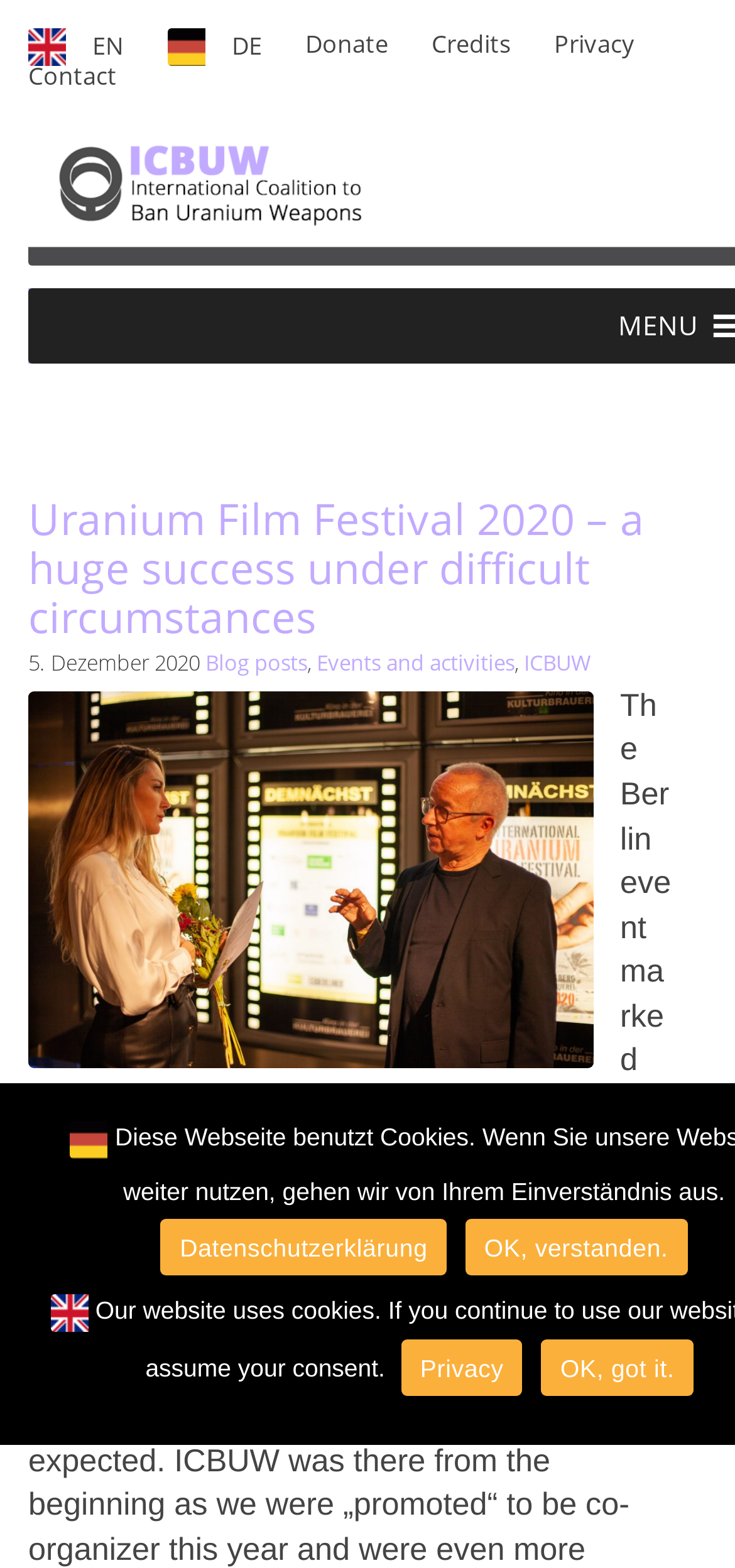Determine the bounding box coordinates for the region that must be clicked to execute the following instruction: "Switch to English".

[0.038, 0.018, 0.169, 0.039]